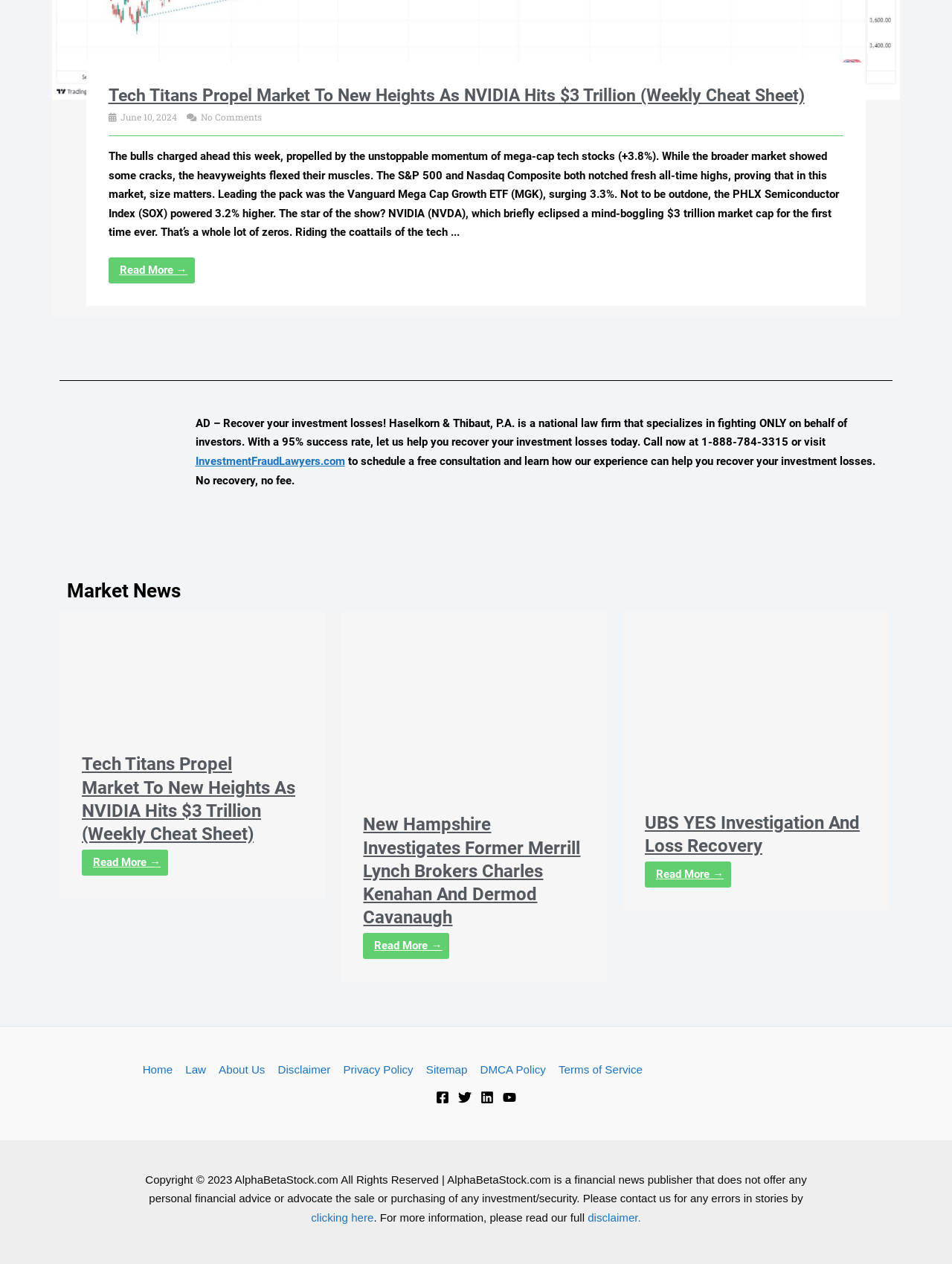Identify the bounding box coordinates of the region that needs to be clicked to carry out this instruction: "Follow the link to learn about UBS YES Investigation and Loss Recovery". Provide these coordinates as four float numbers ranging from 0 to 1, i.e., [left, top, right, bottom].

[0.654, 0.548, 0.934, 0.558]